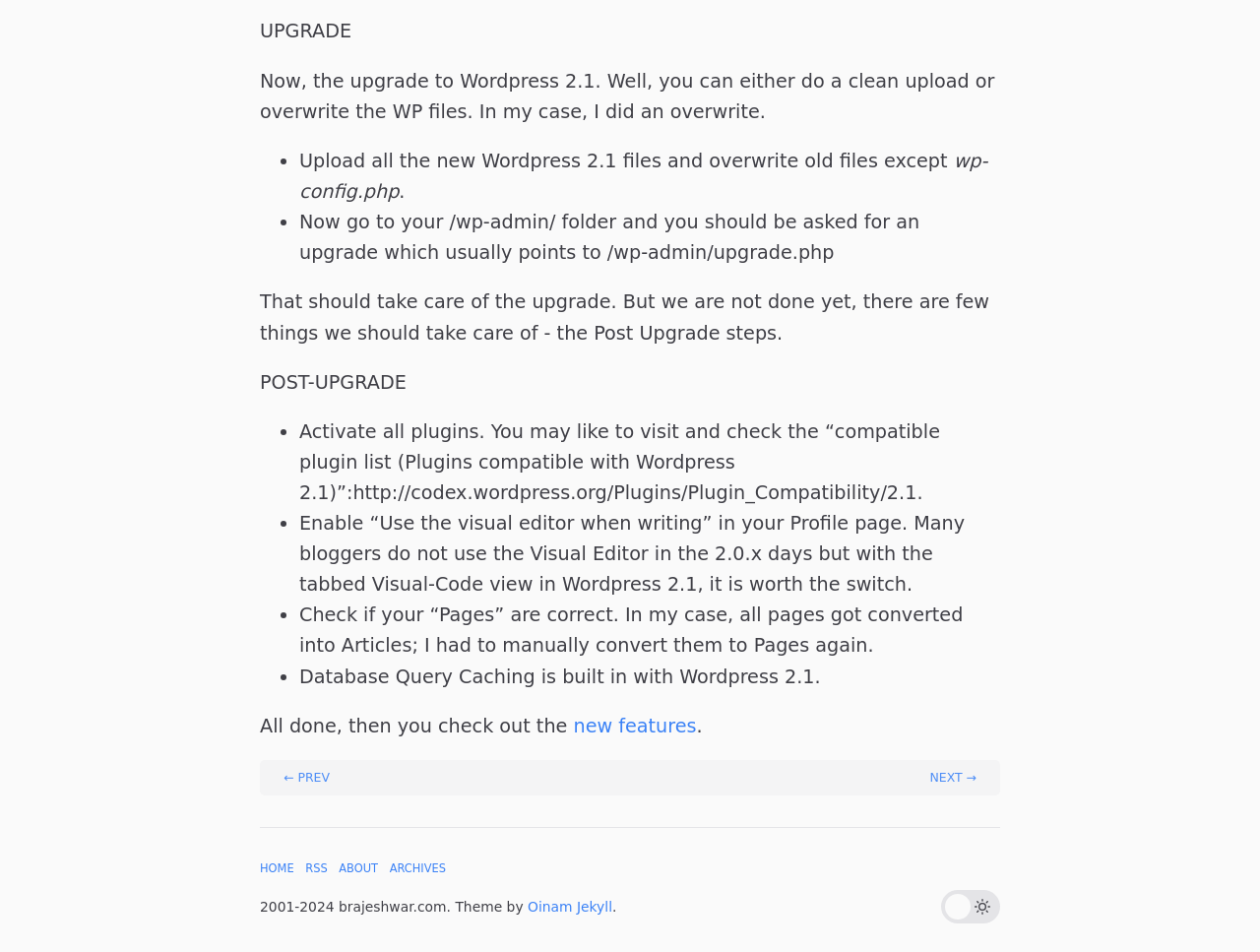Locate the bounding box coordinates of the area where you should click to accomplish the instruction: "Click on the 'NEXT →' link".

[0.732, 0.8, 0.781, 0.832]